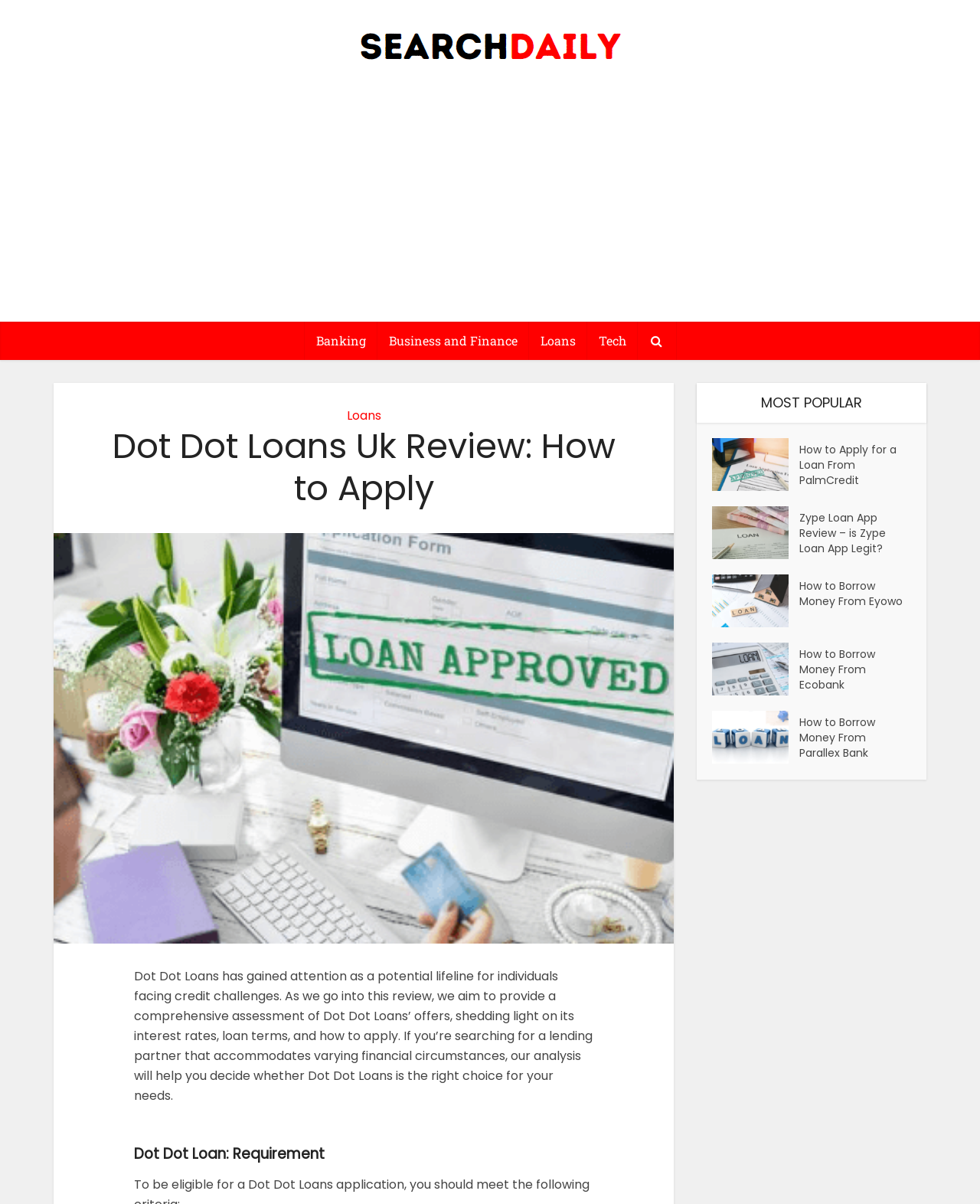Can you specify the bounding box coordinates for the region that should be clicked to fulfill this instruction: "Search Daily".

[0.364, 0.01, 0.636, 0.06]